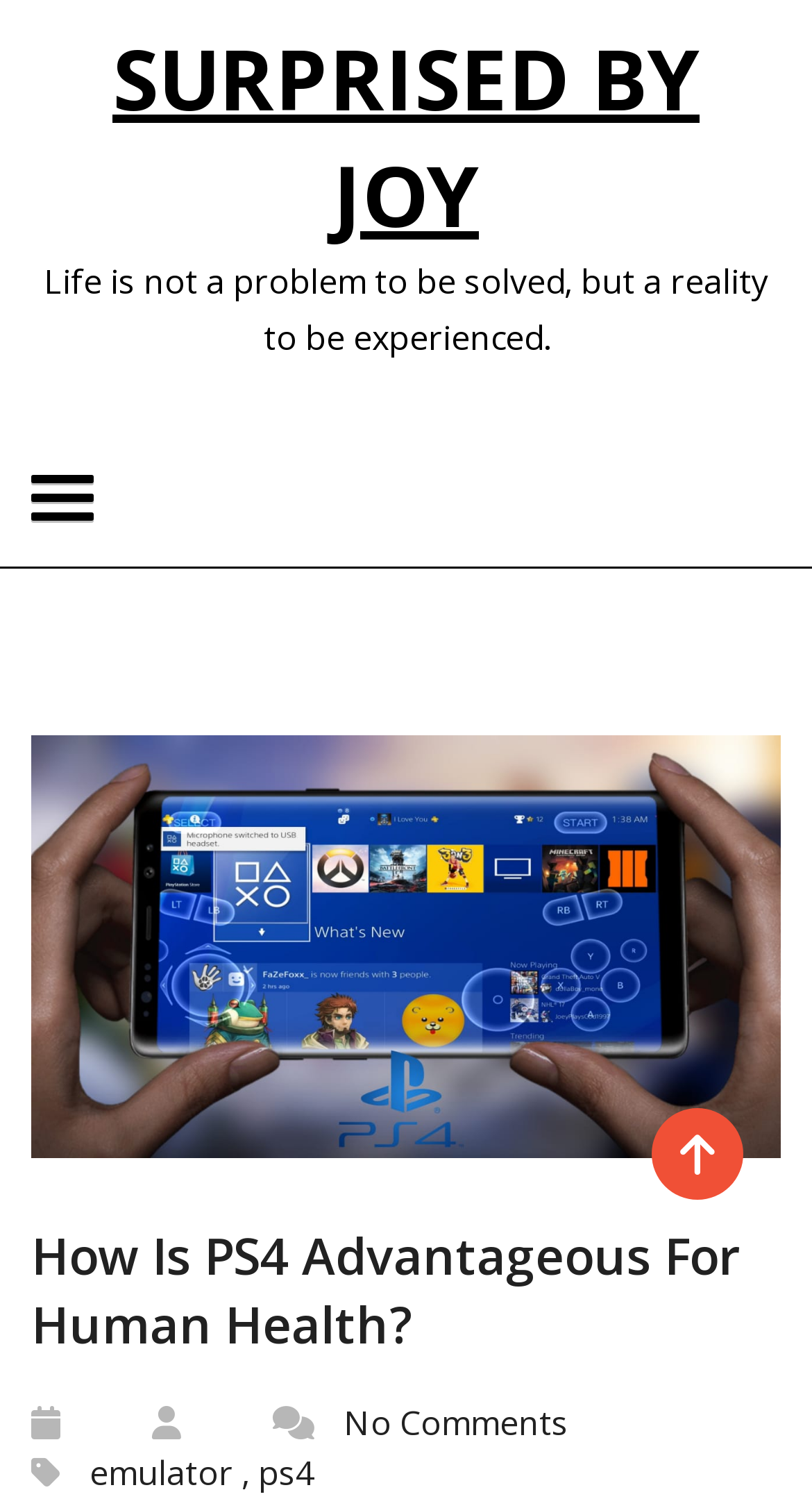What is the quote on the webpage?
Look at the image and respond to the question as thoroughly as possible.

The quote on the webpage can be determined by looking at the StaticText element 'Life is not a problem to be solved, but a reality to be experienced.' which has a bounding box coordinate of [0.054, 0.172, 0.946, 0.24]. This suggests that it is a prominent quote on the webpage.